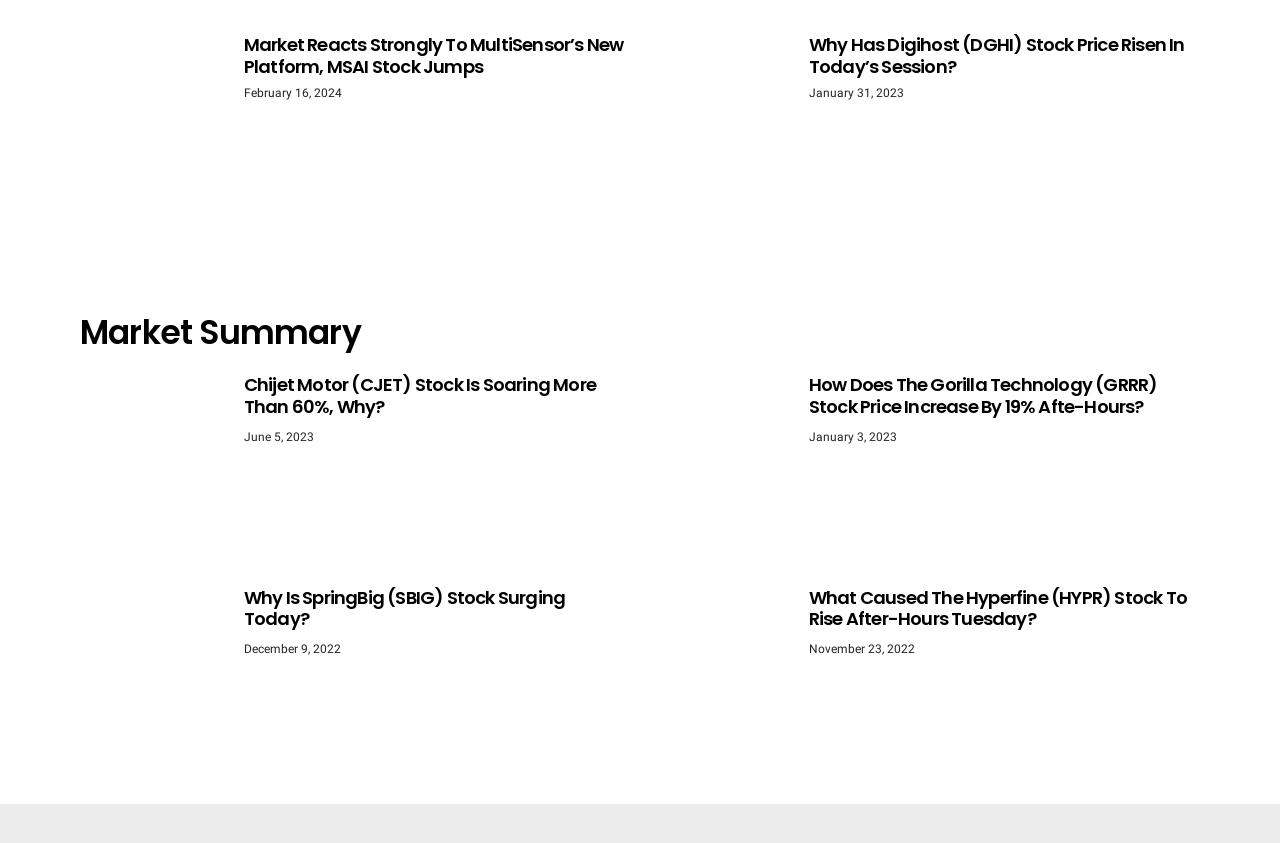Respond to the question below with a single word or phrase:
What is the common theme among the article headings?

Stock price changes